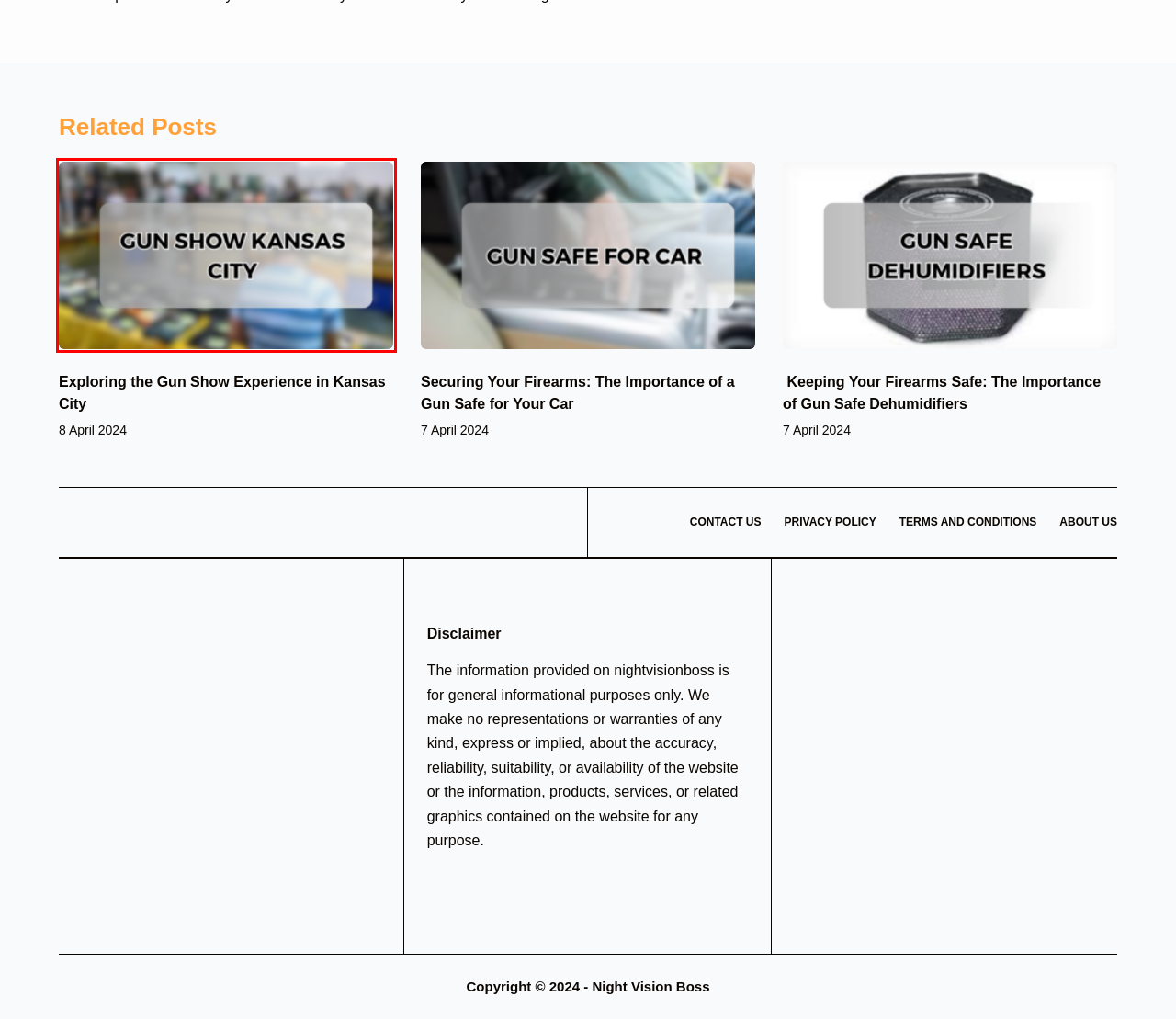You are provided a screenshot of a webpage featuring a red bounding box around a UI element. Choose the webpage description that most accurately represents the new webpage after clicking the element within the red bounding box. Here are the candidates:
A. The Importance of a Gun Safe for Your Car
B. The Importance of Gun Safe Dehumidifiers
C. Privacy Policy - nightvisionboss.com
D. Gun Show Experience in Kansas City
E. Account Suspended
F. About Us - nightvisionboss.com
G. product reviews Archives - nightvisionboss.com
H. Best night vision goggles Archives - nightvisionboss.com

D